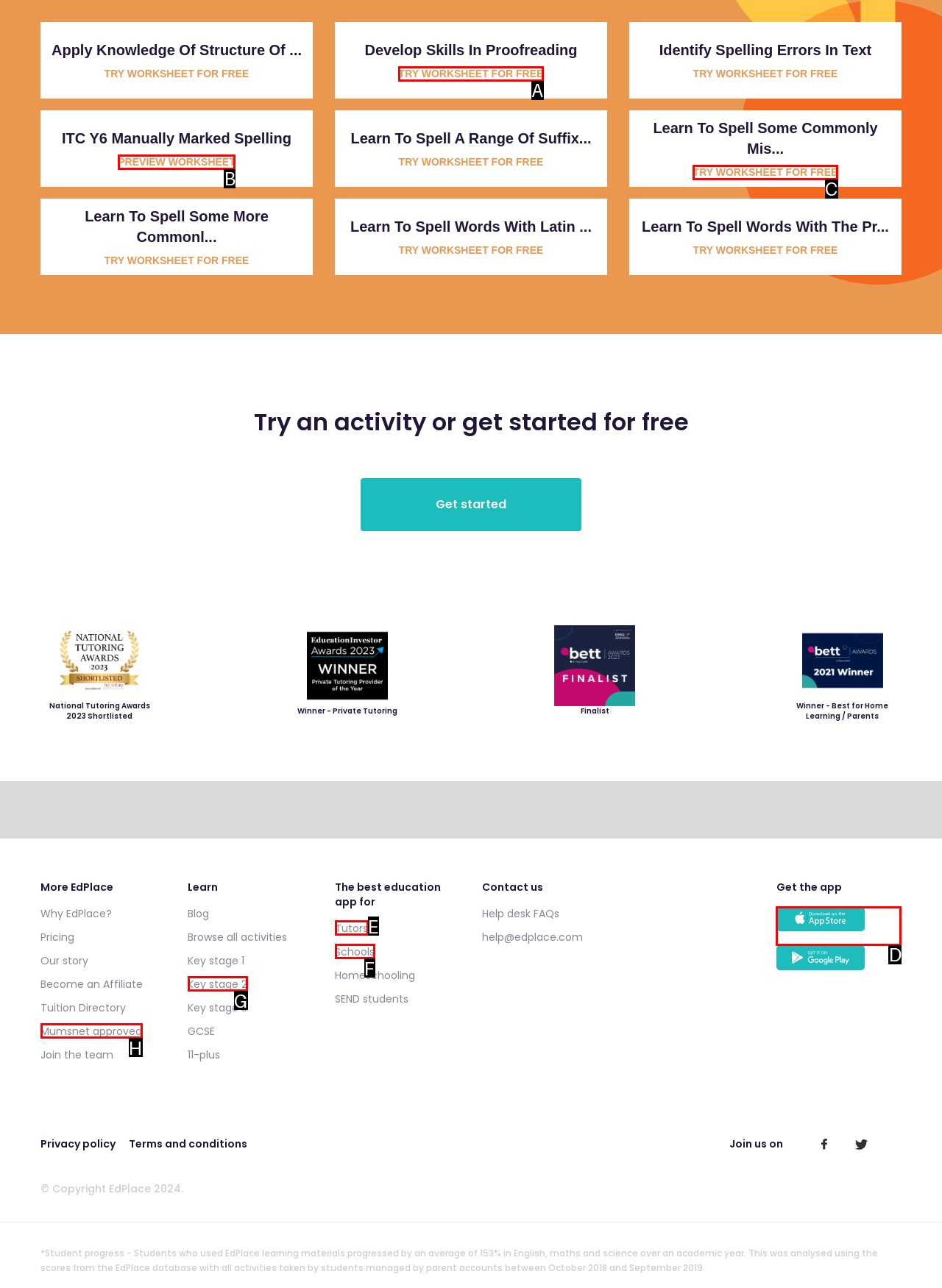To achieve the task: Download the app on IOS, indicate the letter of the correct choice from the provided options.

D